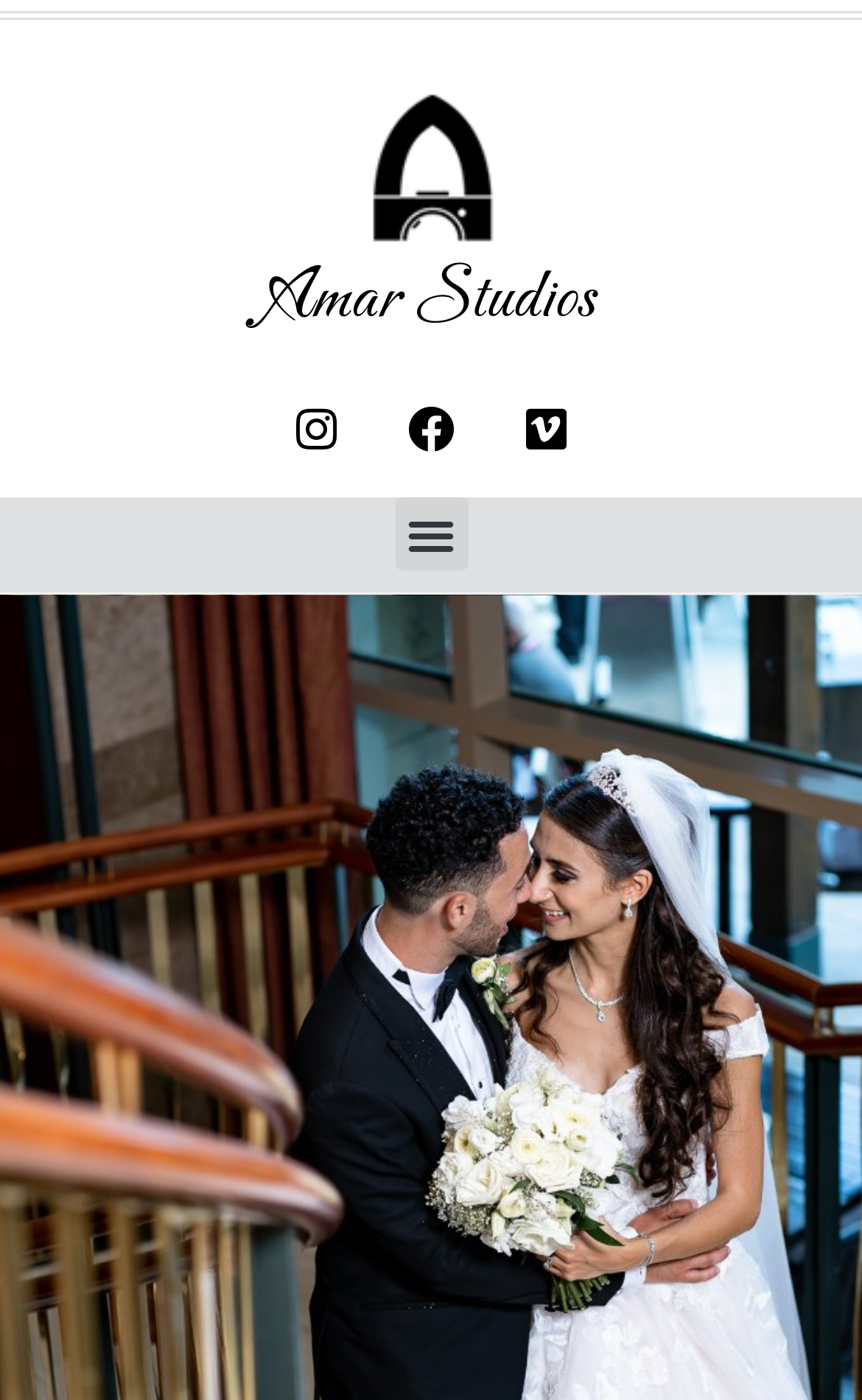Please reply with a single word or brief phrase to the question: 
What is the profession of the studio?

Wedding Photographer and Videographer